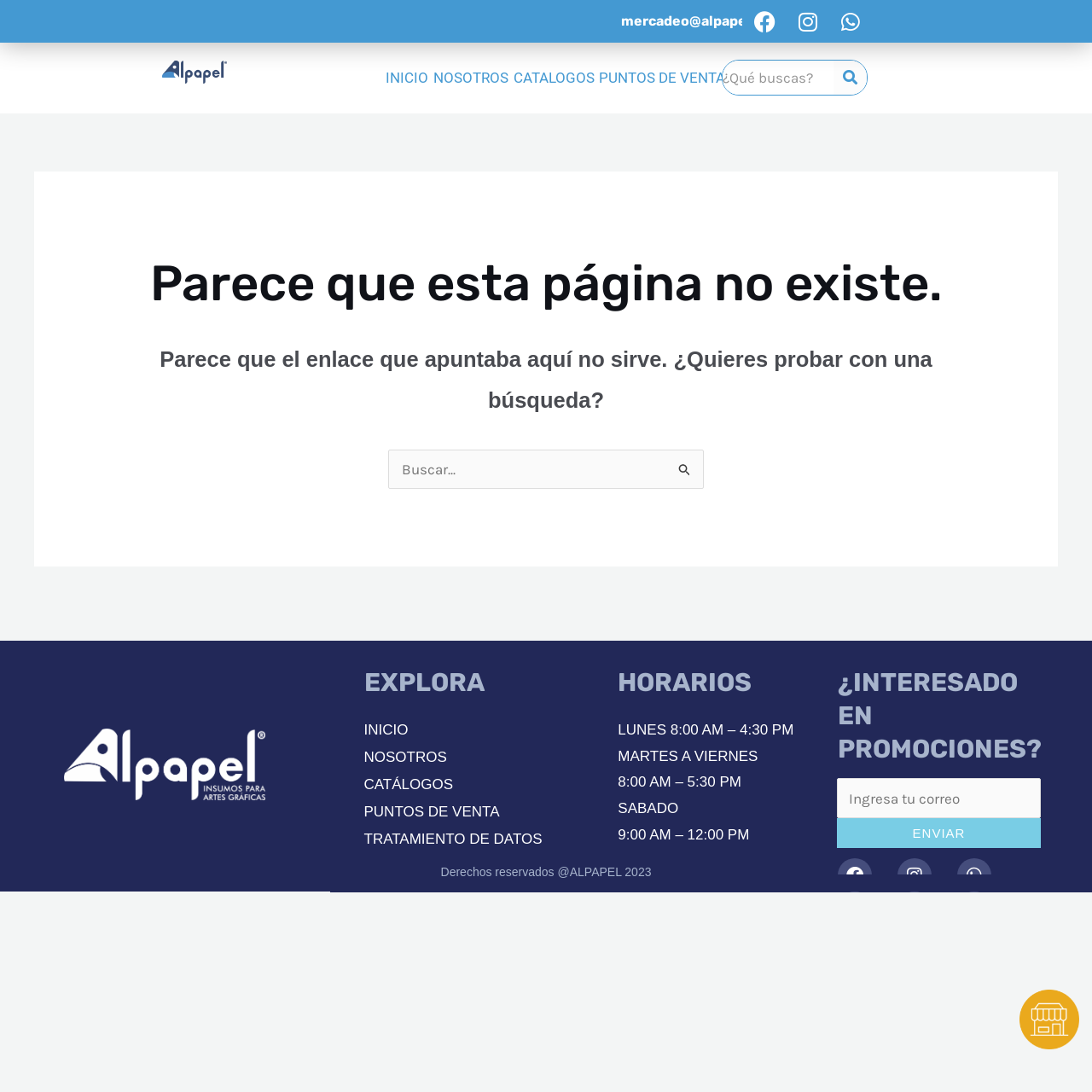Pinpoint the bounding box coordinates of the clickable area necessary to execute the following instruction: "Send a message on WhatsApp". The coordinates should be given as four float numbers between 0 and 1, namely [left, top, right, bottom].

[0.877, 0.786, 0.908, 0.818]